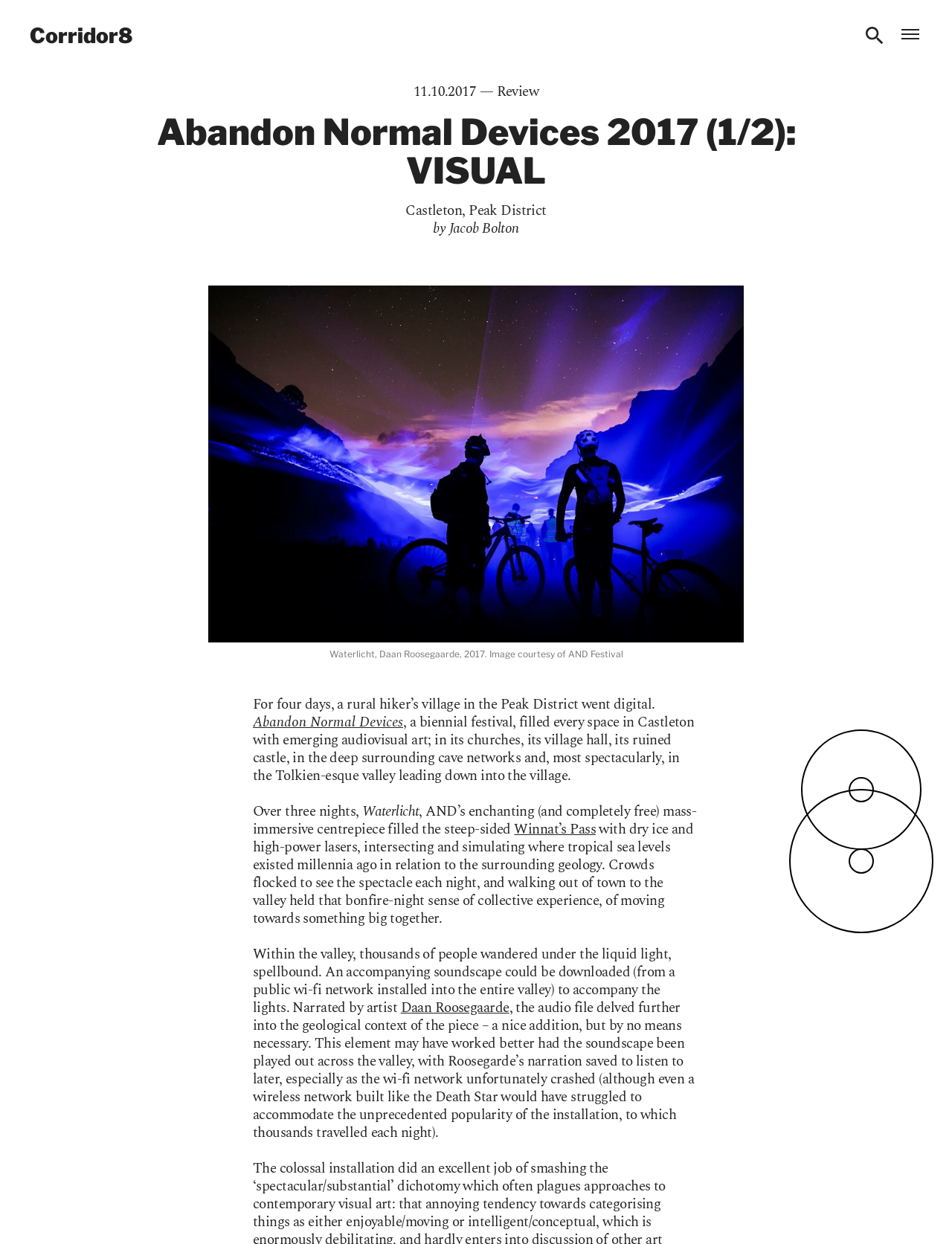Identify the bounding box coordinates of the region that needs to be clicked to carry out this instruction: "Click on the Corridor8 link". Provide these coordinates as four float numbers ranging from 0 to 1, i.e., [left, top, right, bottom].

[0.031, 0.019, 0.139, 0.038]